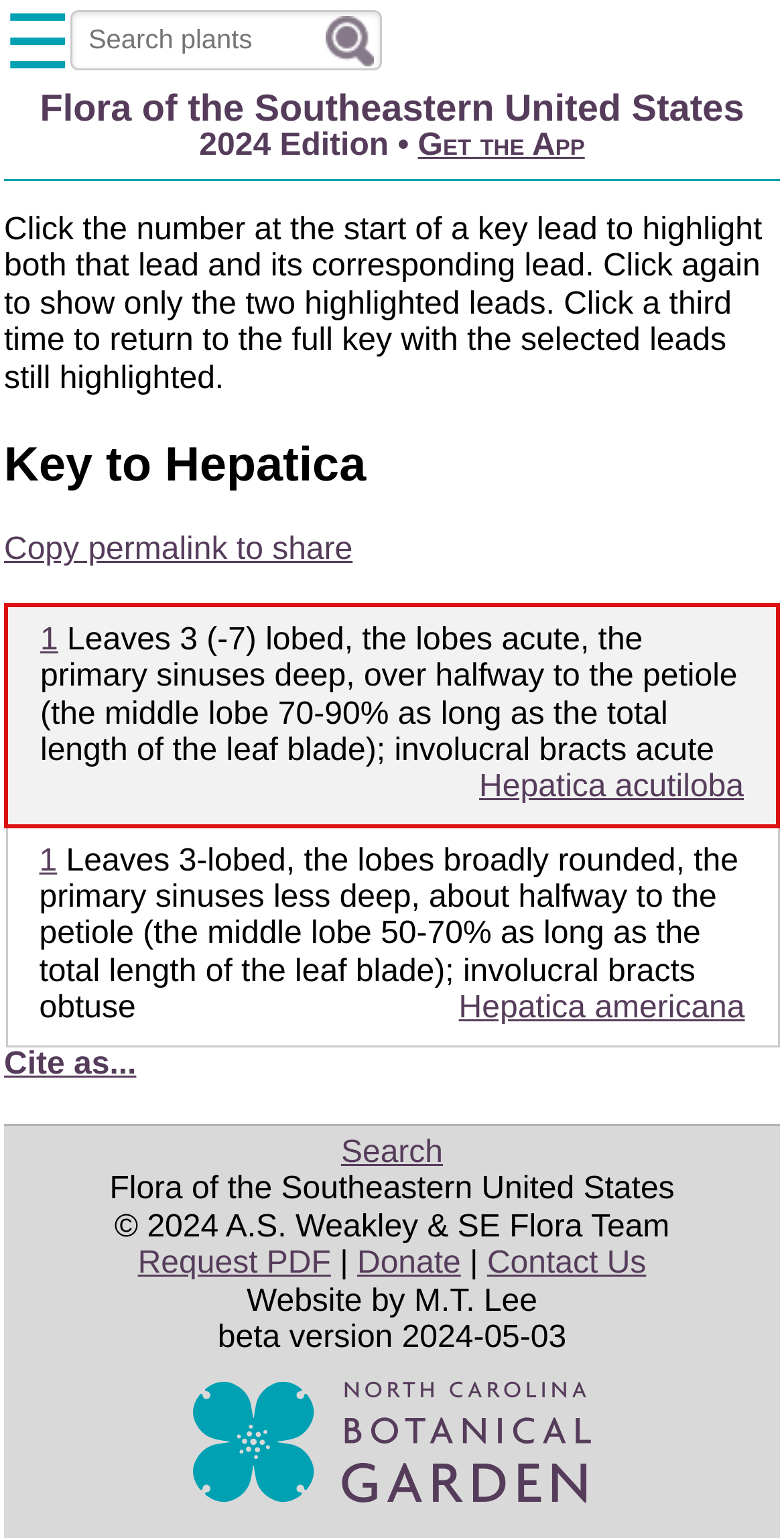Please respond to the question with a concise word or phrase:
How many rows are in the table?

2